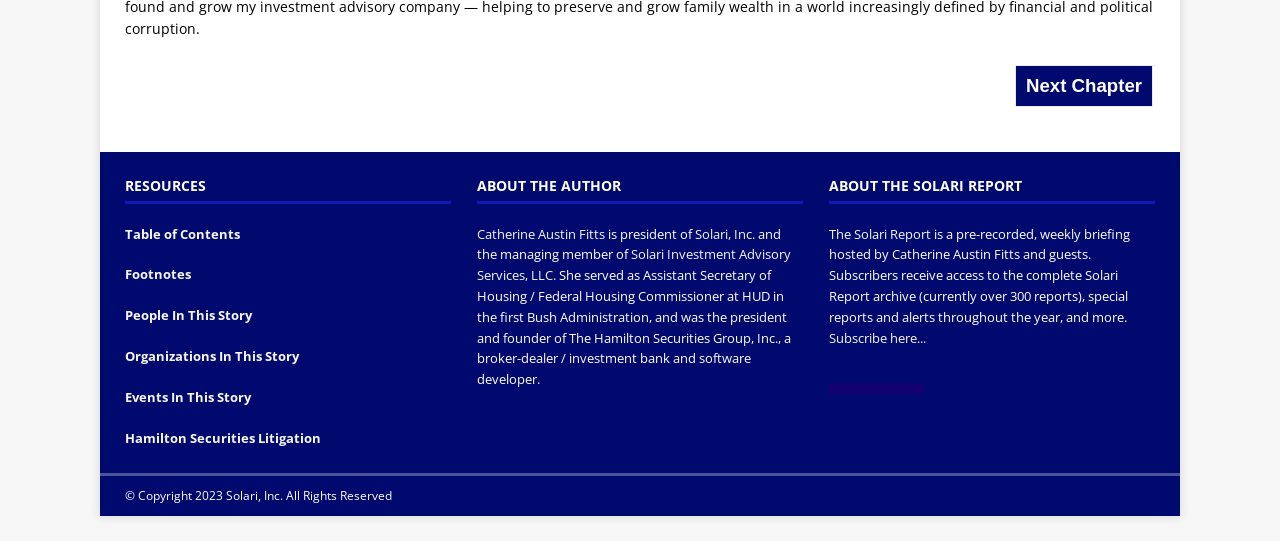Find and specify the bounding box coordinates that correspond to the clickable region for the instruction: "Subscribe to the Solari Report".

[0.647, 0.607, 0.723, 0.641]